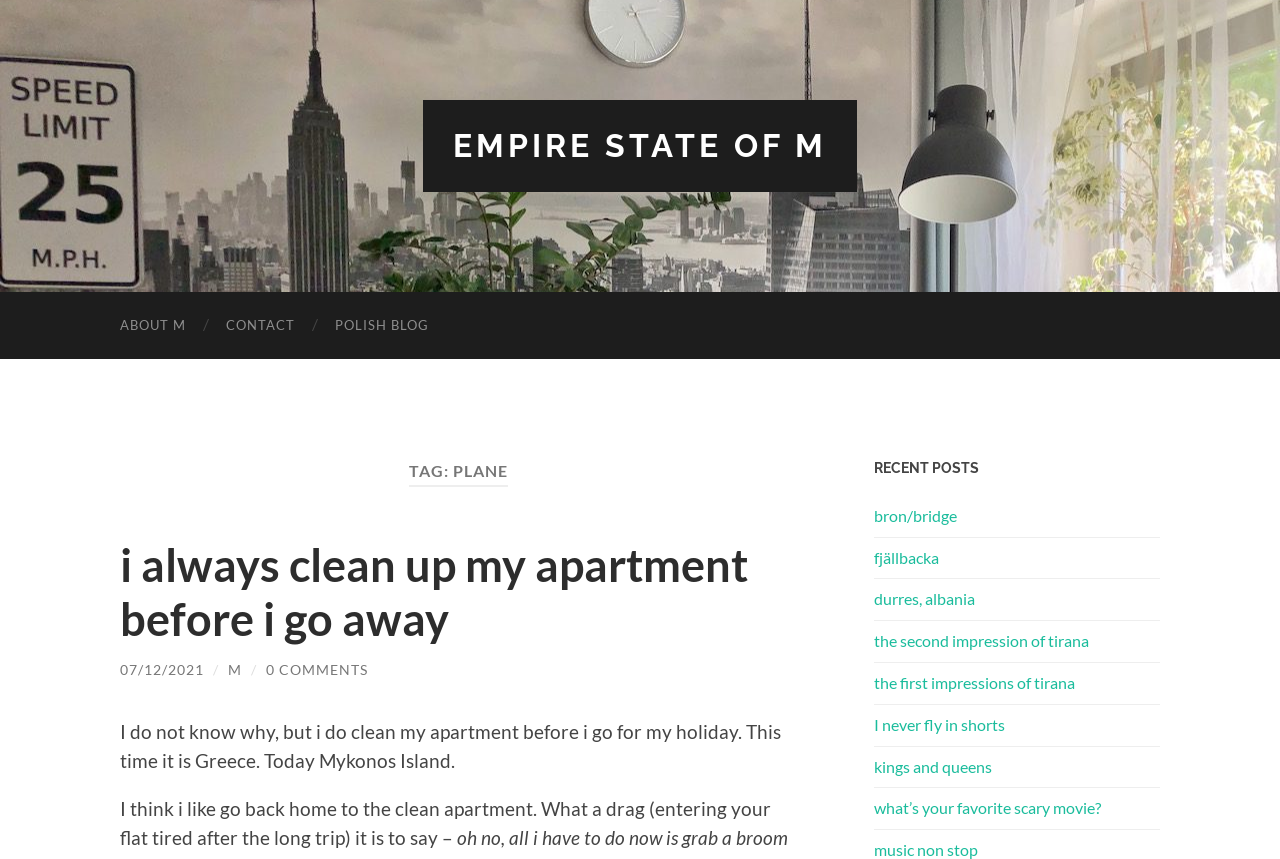Determine the coordinates of the bounding box for the clickable area needed to execute this instruction: "view recent posts".

[0.683, 0.534, 0.906, 0.554]